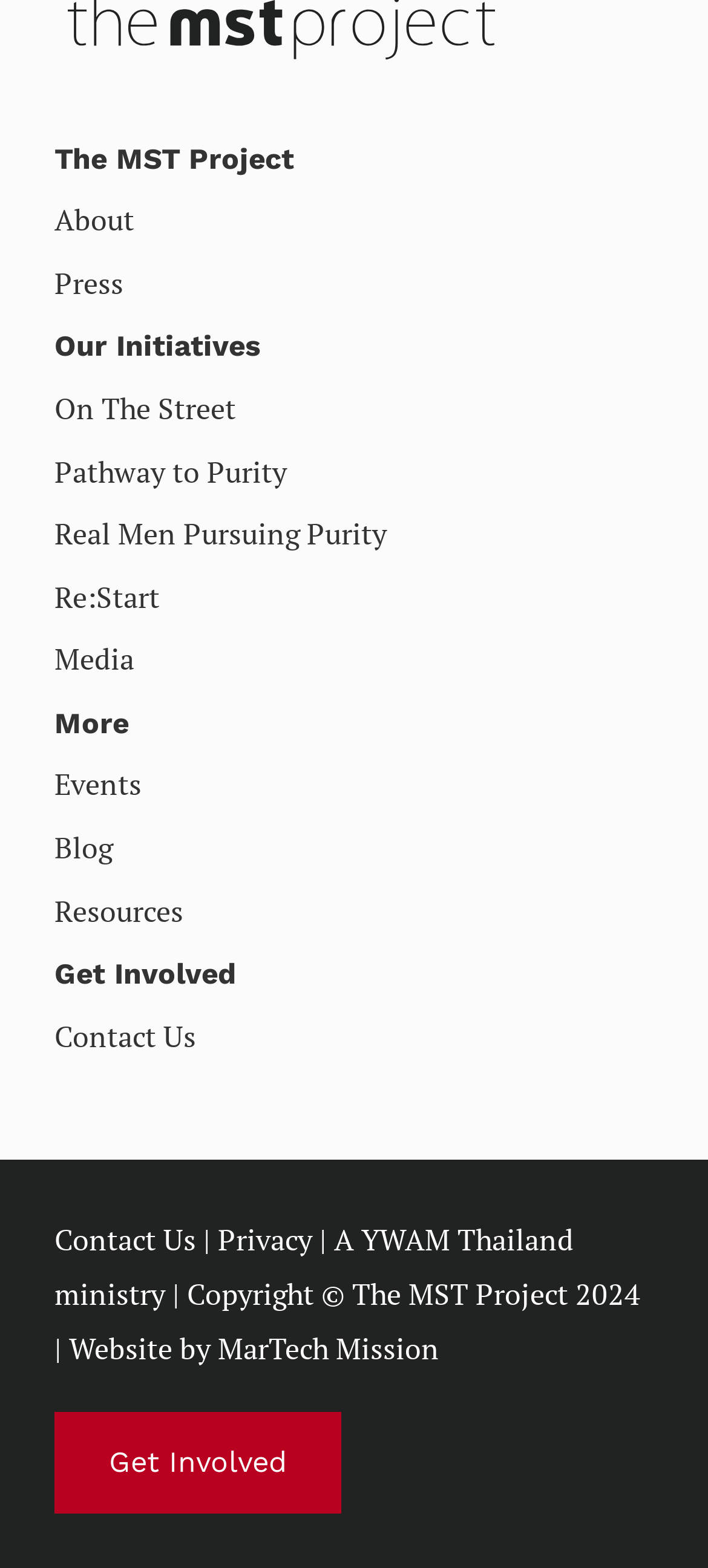Determine the bounding box coordinates of the region I should click to achieve the following instruction: "visit Blog". Ensure the bounding box coordinates are four float numbers between 0 and 1, i.e., [left, top, right, bottom].

[0.077, 0.524, 0.159, 0.559]